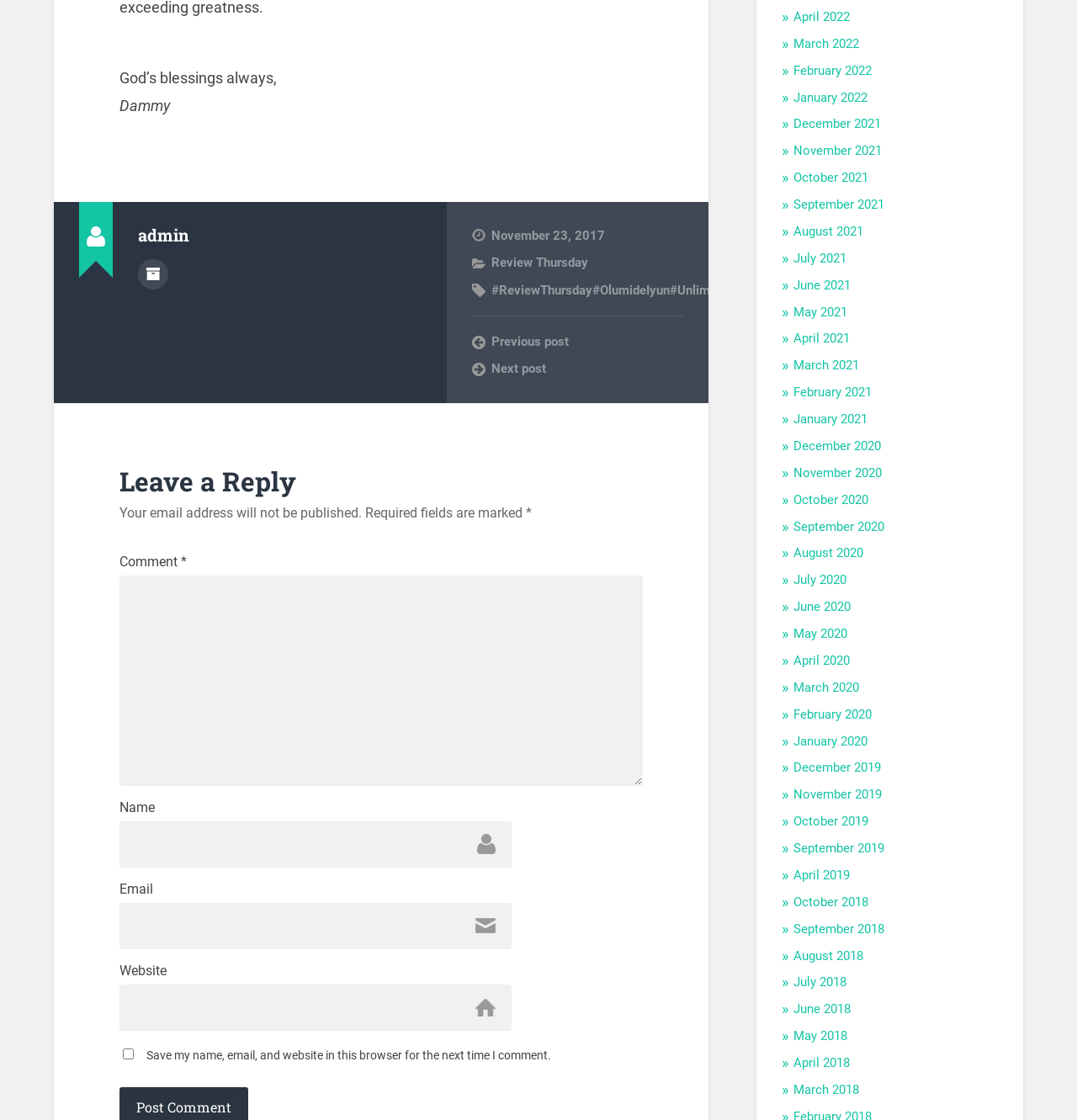Please predict the bounding box coordinates of the element's region where a click is necessary to complete the following instruction: "Click on the 'April 2022' link". The coordinates should be represented by four float numbers between 0 and 1, i.e., [left, top, right, bottom].

[0.737, 0.008, 0.789, 0.022]